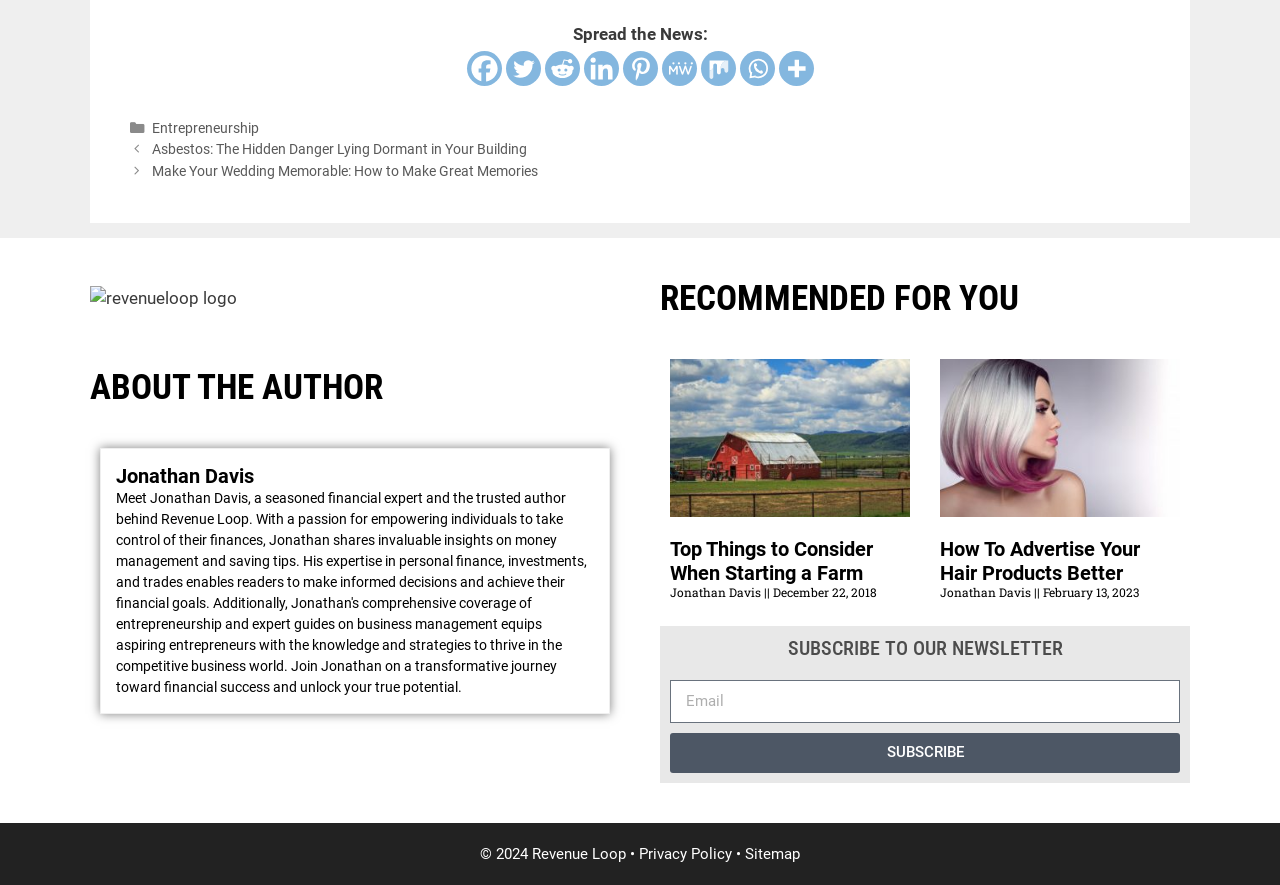Please find the bounding box for the UI component described as follows: "SUBSCRIBE".

[0.523, 0.828, 0.922, 0.873]